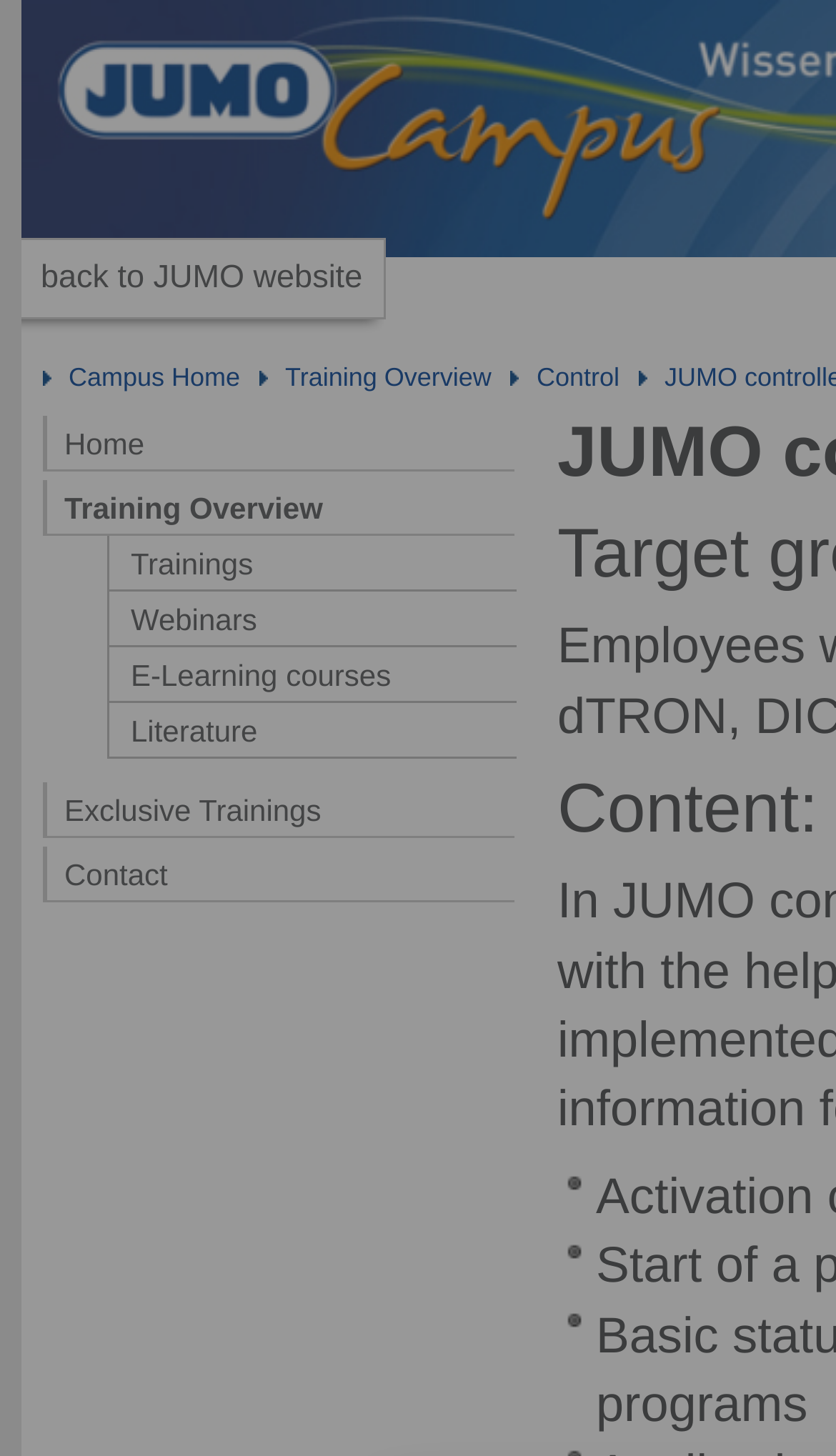What is the second link in the top navigation bar?
Your answer should be a single word or phrase derived from the screenshot.

Training Overview